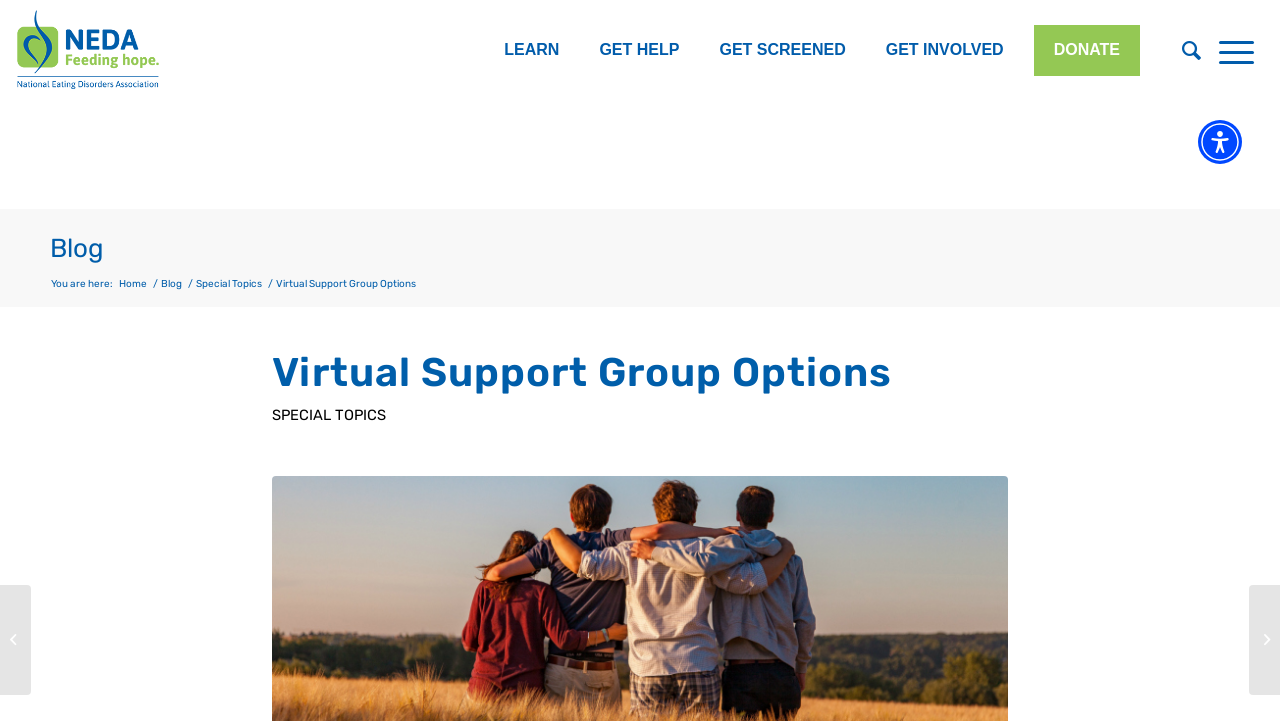What are the main menu options?
Please describe in detail the information shown in the image to answer the question.

The main menu options can be found in the top navigation bar of the webpage. There are five options: LEARN, GET HELP, GET SCREENED, GET INVOLVED, and DONATE. These options are vertically aligned and have distinct bounding box coordinates.